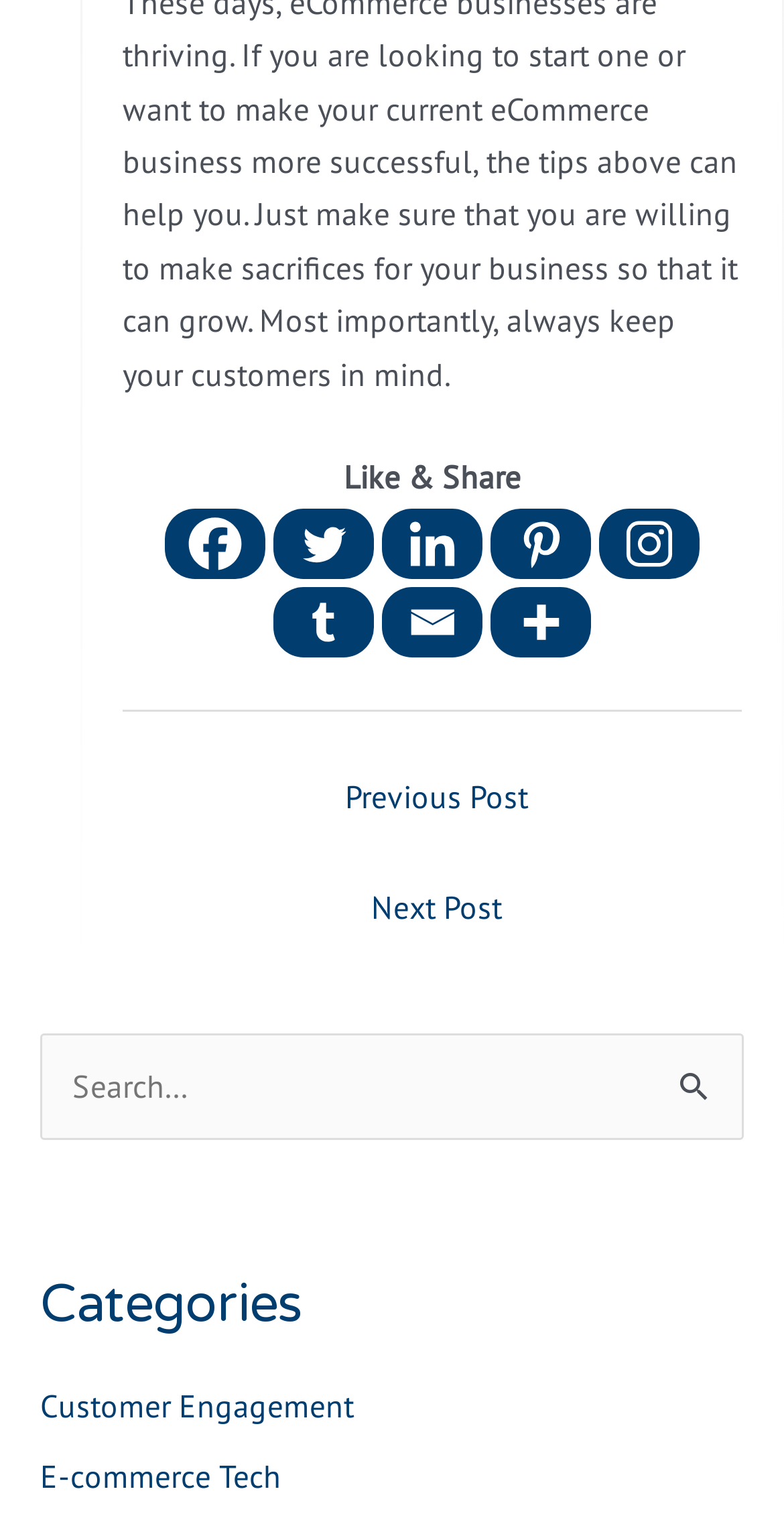What is the navigation section for?
Could you please answer the question thoroughly and with as much detail as possible?

The navigation section has links to 'Previous Post' and 'Next Post', suggesting that it is intended for users to navigate between different posts on the website.